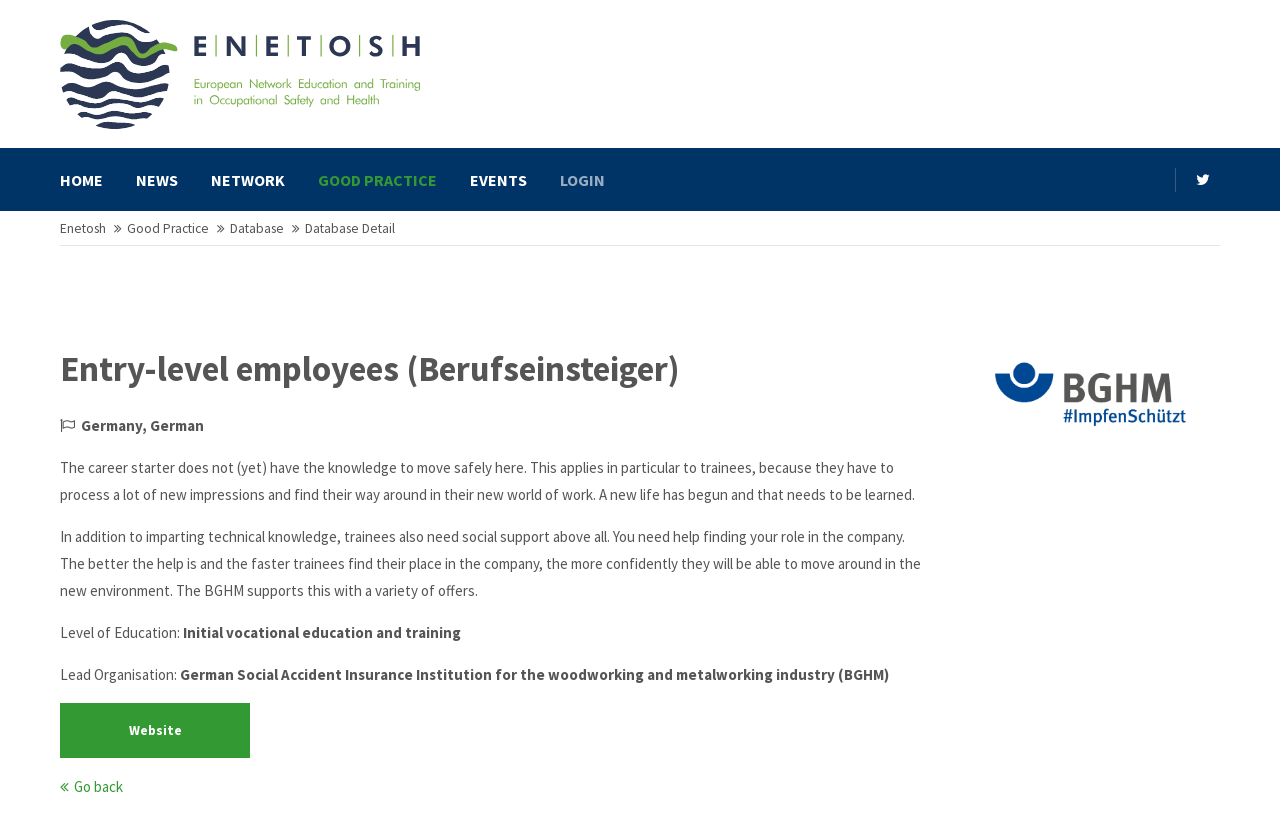Based on the provided description, "Good Practice", find the bounding box of the corresponding UI element in the screenshot.

[0.248, 0.182, 0.341, 0.255]